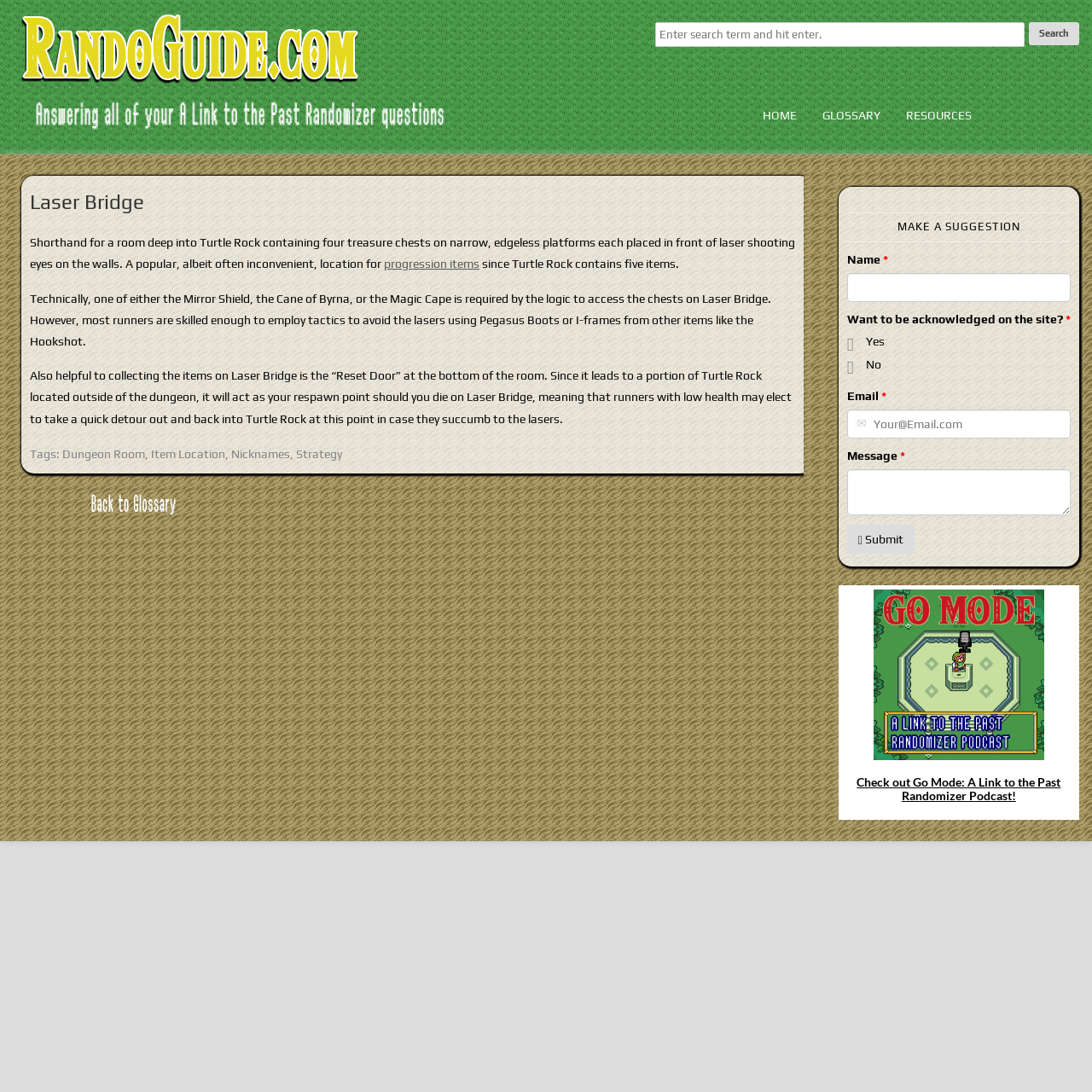Please locate the bounding box coordinates for the element that should be clicked to achieve the following instruction: "Go to the home page". Ensure the coordinates are given as four float numbers between 0 and 1, i.e., [left, top, right, bottom].

[0.687, 0.09, 0.741, 0.121]